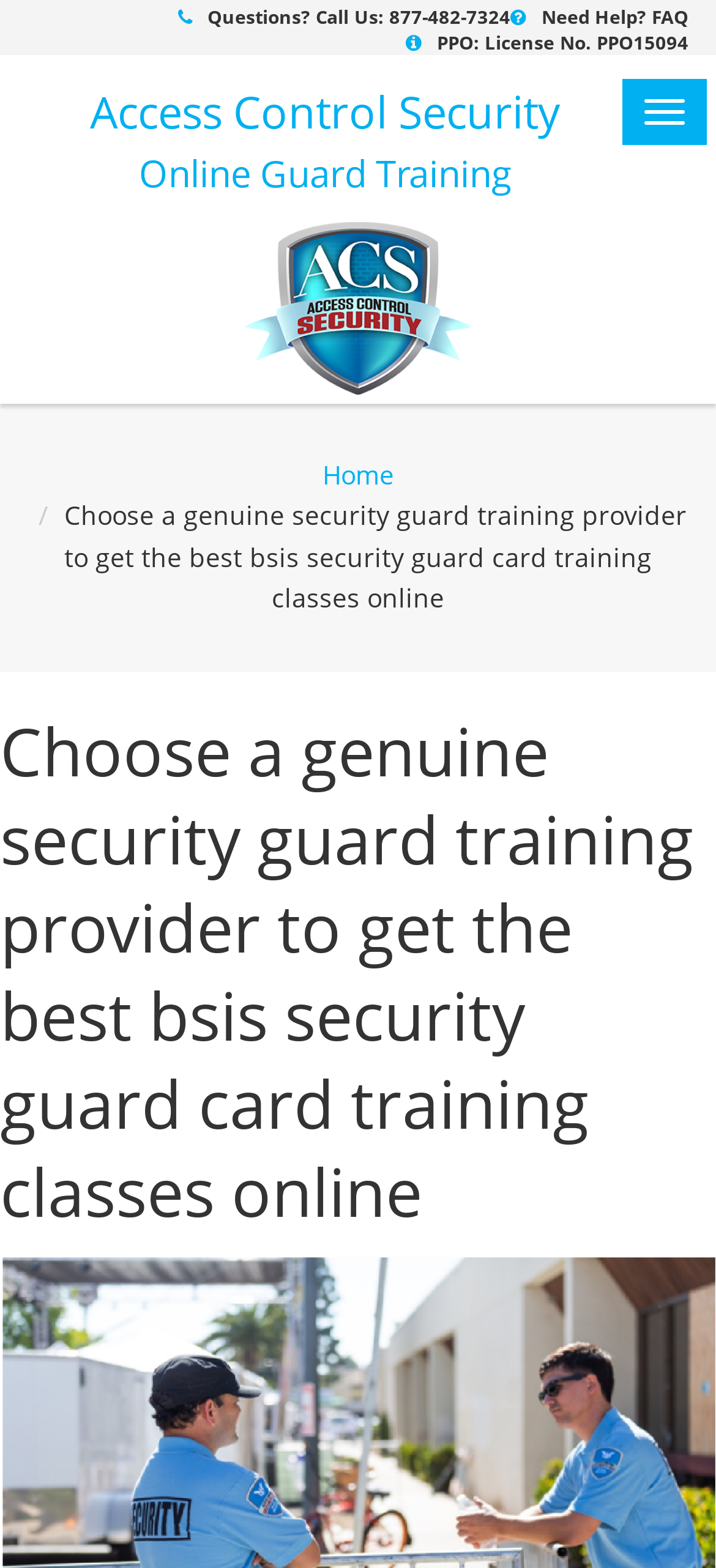Identify the main heading of the webpage and provide its text content.

Choose a genuine security guard training provider to get the best bsis security guard card training classes online